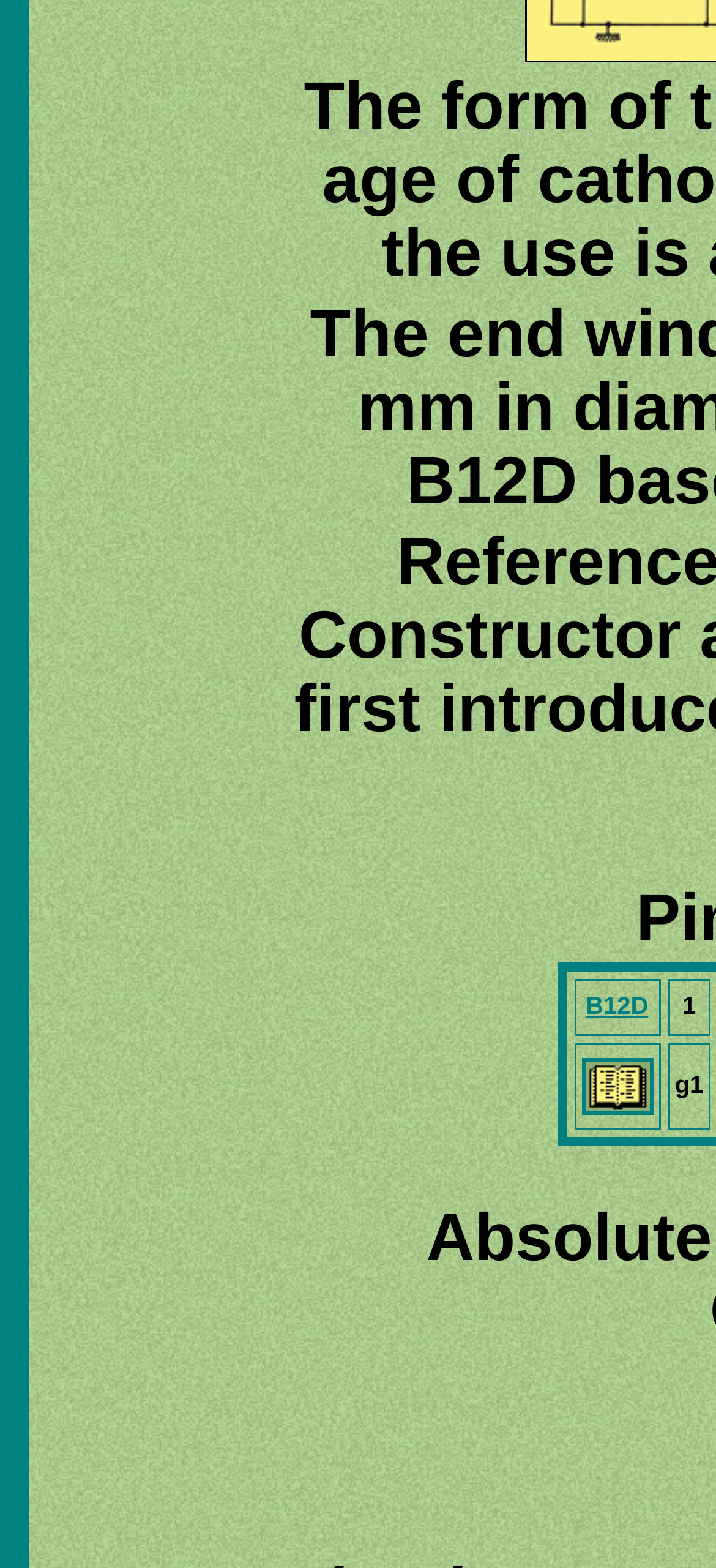Is the second grid cell required?
Based on the image, answer the question with as much detail as possible.

The second grid cell has an ID of 210, and it has a 'required' attribute set to 'False'. This indicates that the second grid cell is not required.